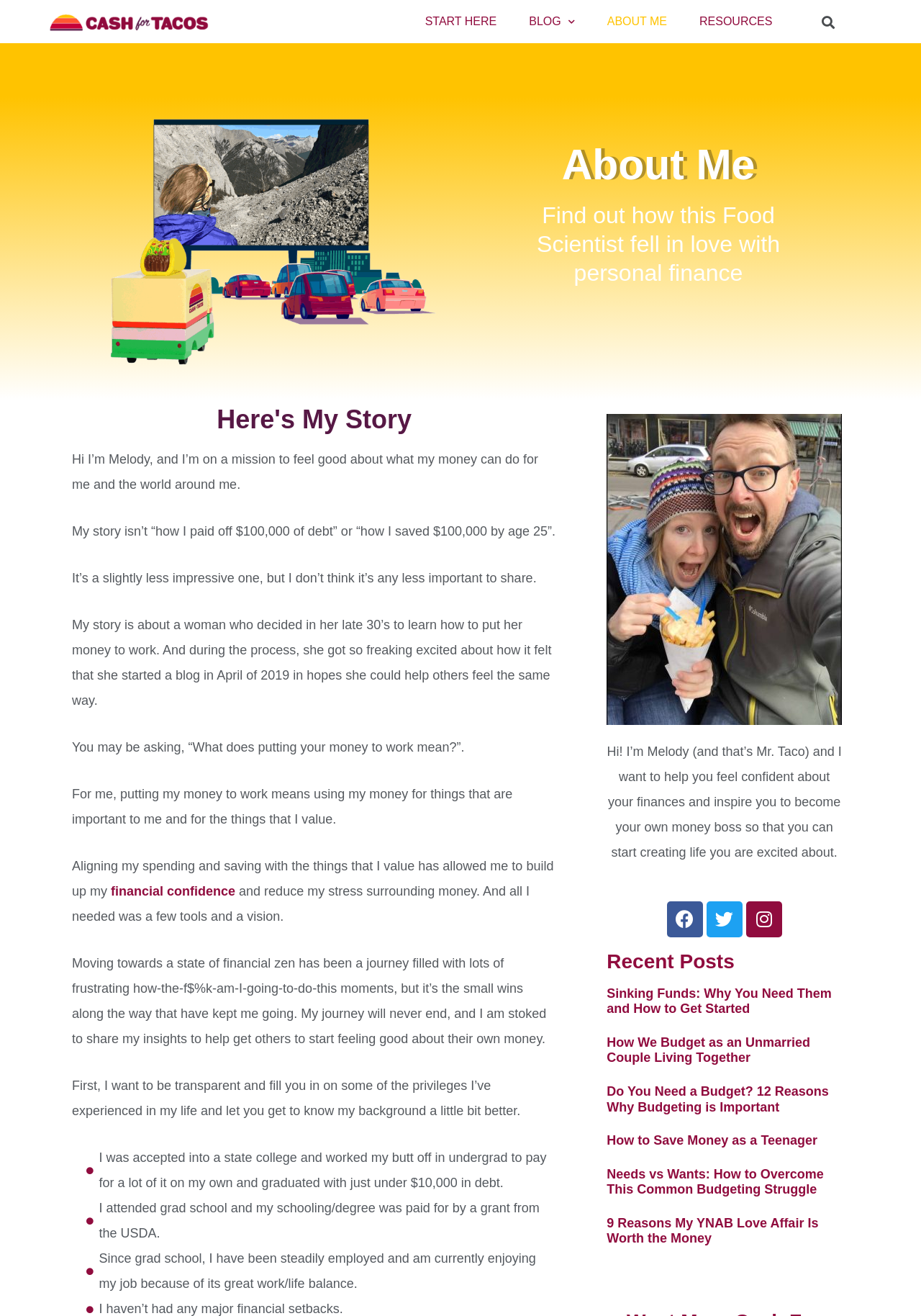Please provide the bounding box coordinates for the UI element as described: "ABOUT ME". The coordinates must be four floats between 0 and 1, represented as [left, top, right, bottom].

[0.644, 0.005, 0.74, 0.027]